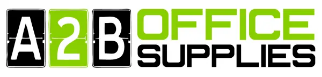Offer a meticulous description of the image.

The image showcases the logo of A2B Office Supplies, prominently featuring the company name in bold, modern typography. The design incorporates a vibrant green accent within the letters "A2B," which stands out against a black background, highlighting the focus on office supplies. This branding conveys a contemporary and professional image, signaling the company's commitment to providing quality products for office environments. The logo reflects A2B Office's identity as a reliable source for various office needs, fostering a sense of trust and efficiency in their services.